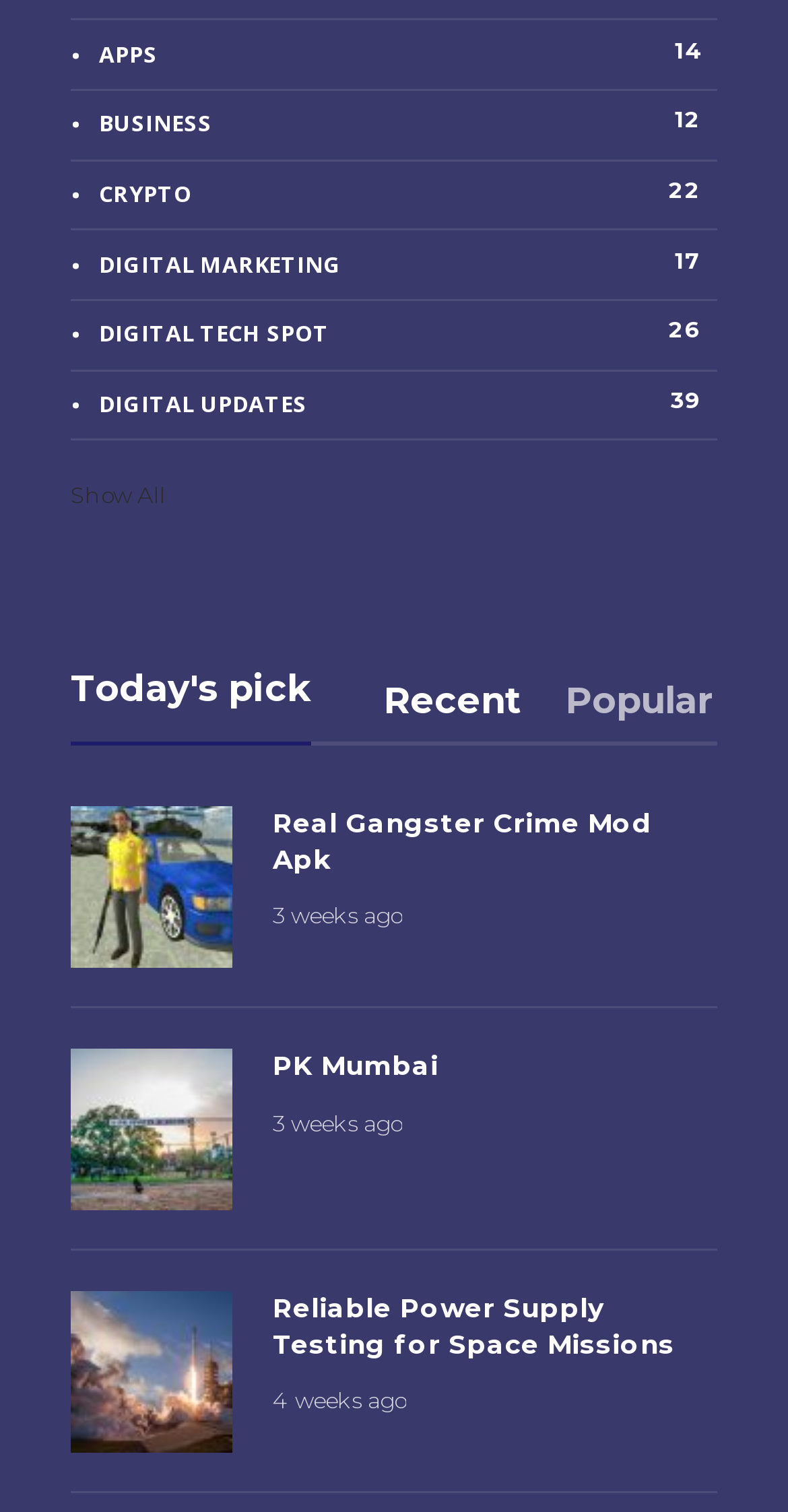Identify the bounding box coordinates for the element you need to click to achieve the following task: "Click on Show All". The coordinates must be four float values ranging from 0 to 1, formatted as [left, top, right, bottom].

[0.09, 0.318, 0.21, 0.337]